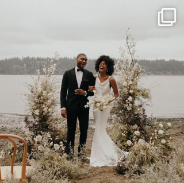What is the bride's gown adorned with?
Please describe in detail the information shown in the image to answer the question.

According to the caption, the bride's sleek, form-fitting white gown is adorned with delicate floral elements, which adds to her elegant appearance.